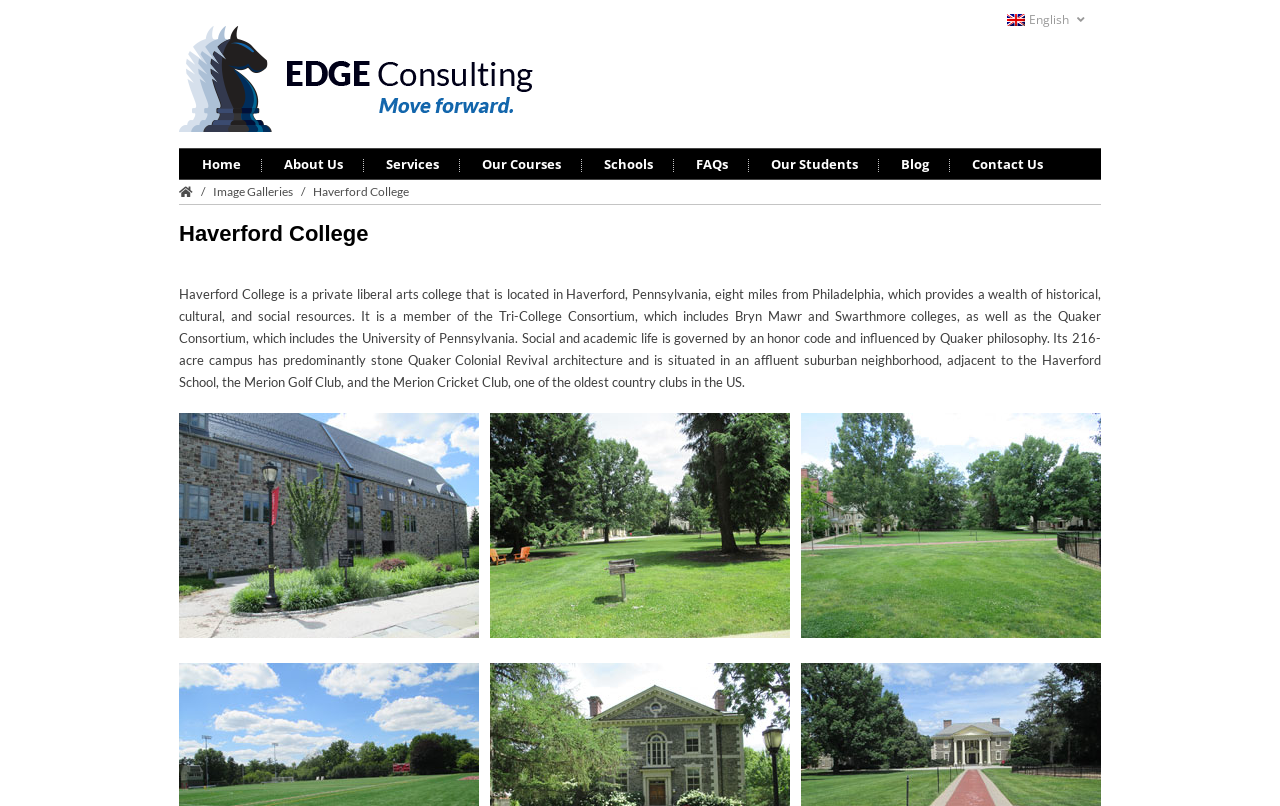Mark the bounding box of the element that matches the following description: "English".

[0.787, 0.0, 0.86, 0.05]